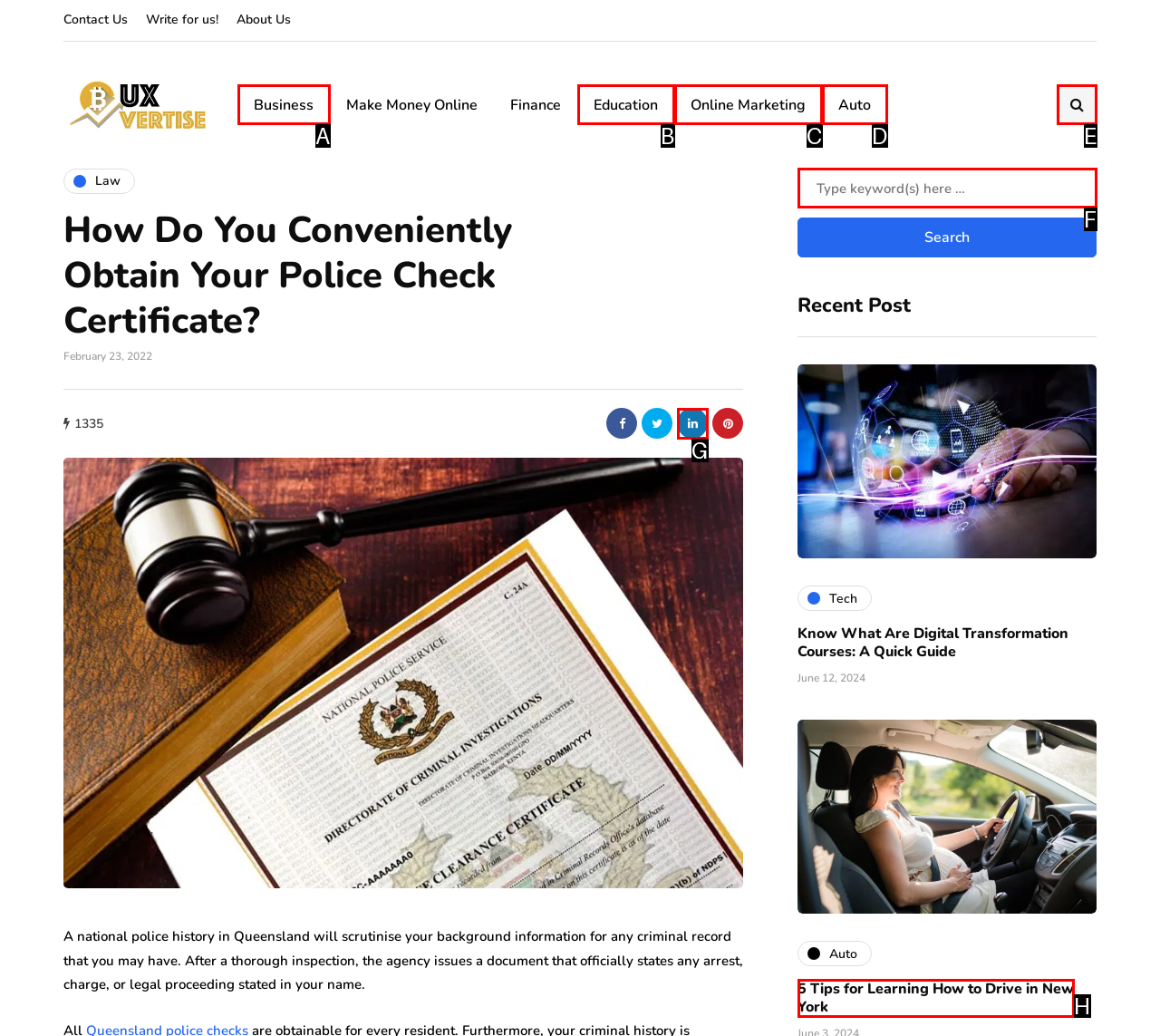Choose the option that aligns with the description: title="Share with LinkedIn"
Respond with the letter of the chosen option directly.

G